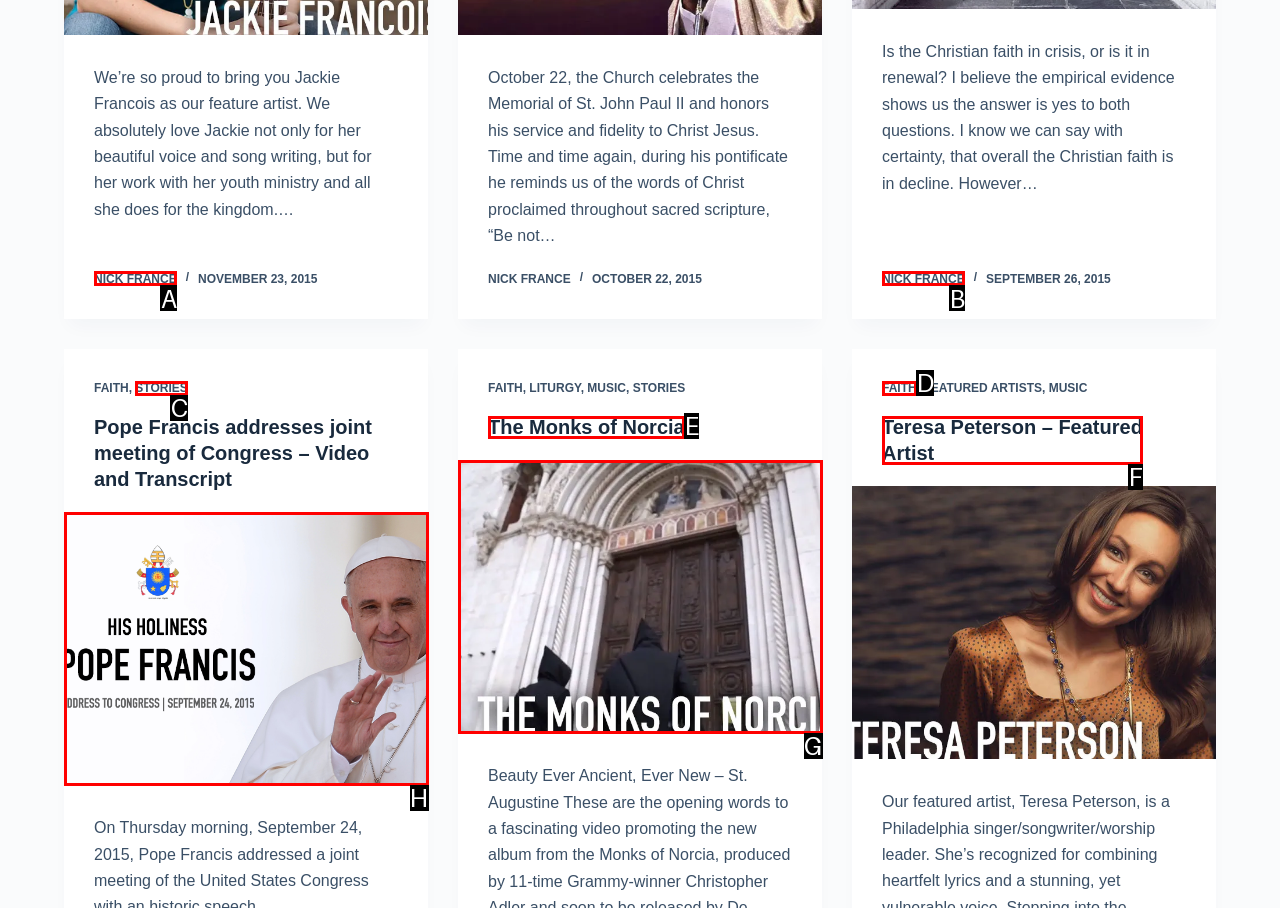Which UI element matches this description: The Monks of Norcia?
Reply with the letter of the correct option directly.

E